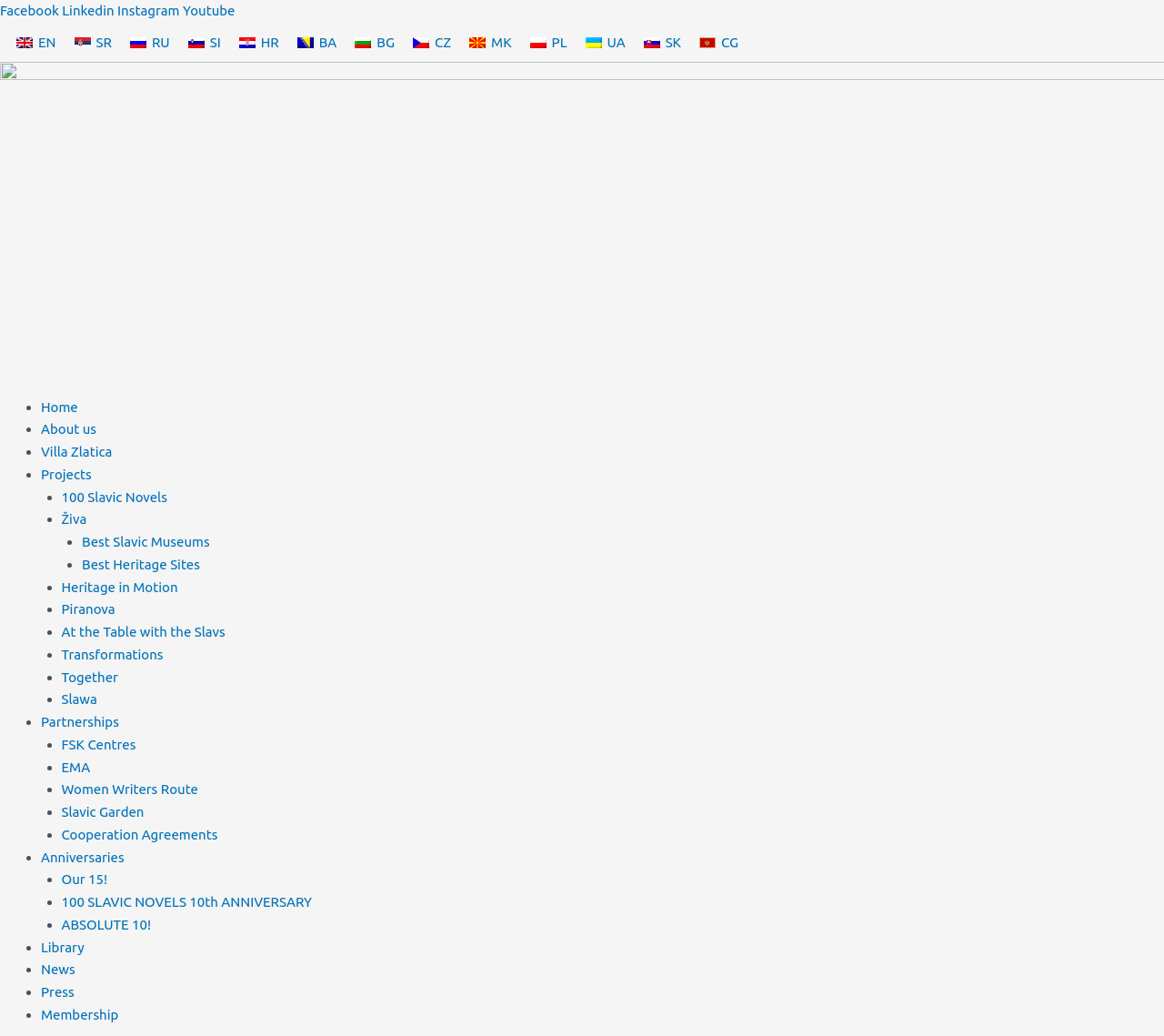Please respond in a single word or phrase: 
What is the theme of the projects listed on the webpage?

Slavic culture